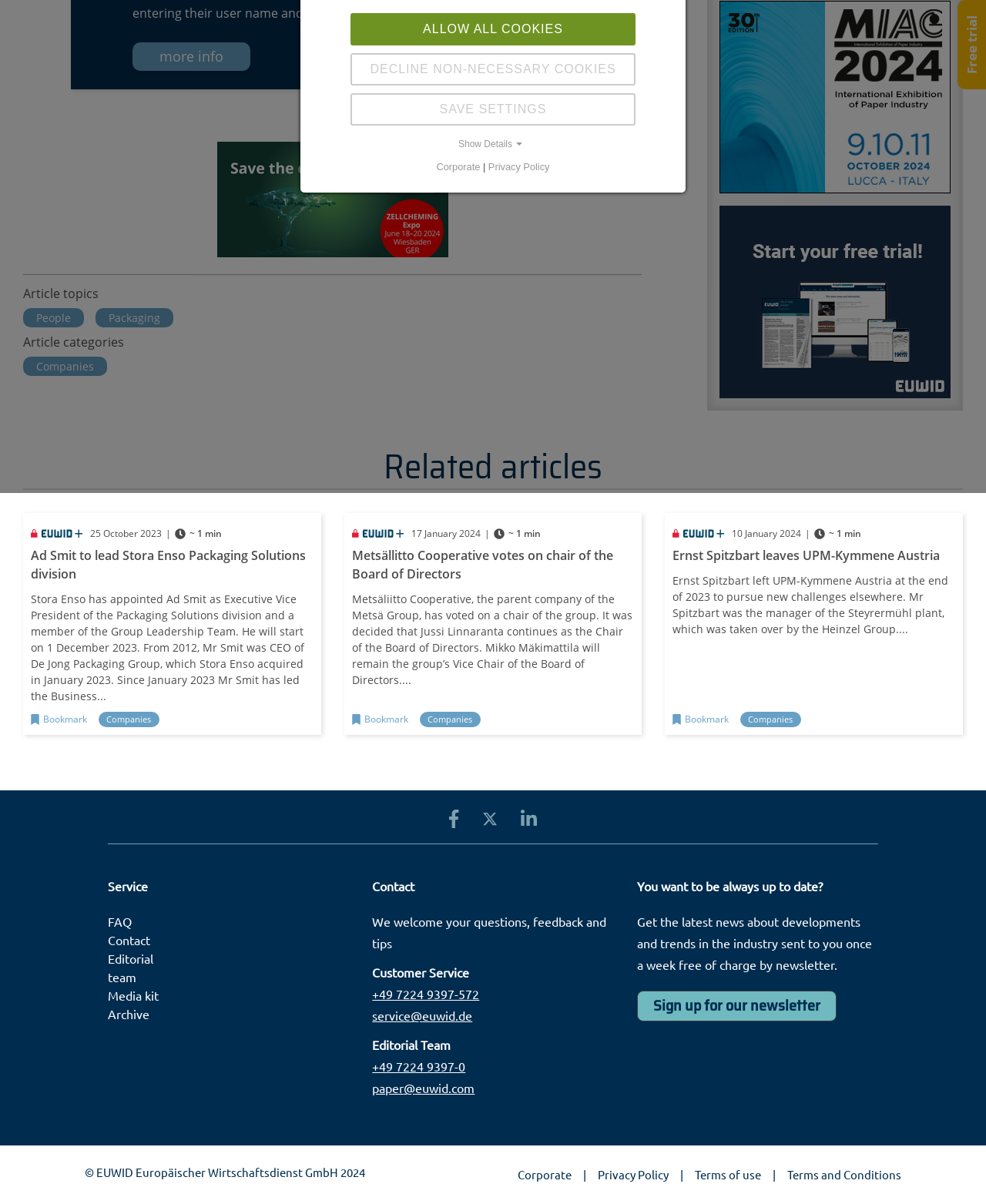Find the bounding box coordinates for the UI element that matches this description: "mooreartpress209".

None